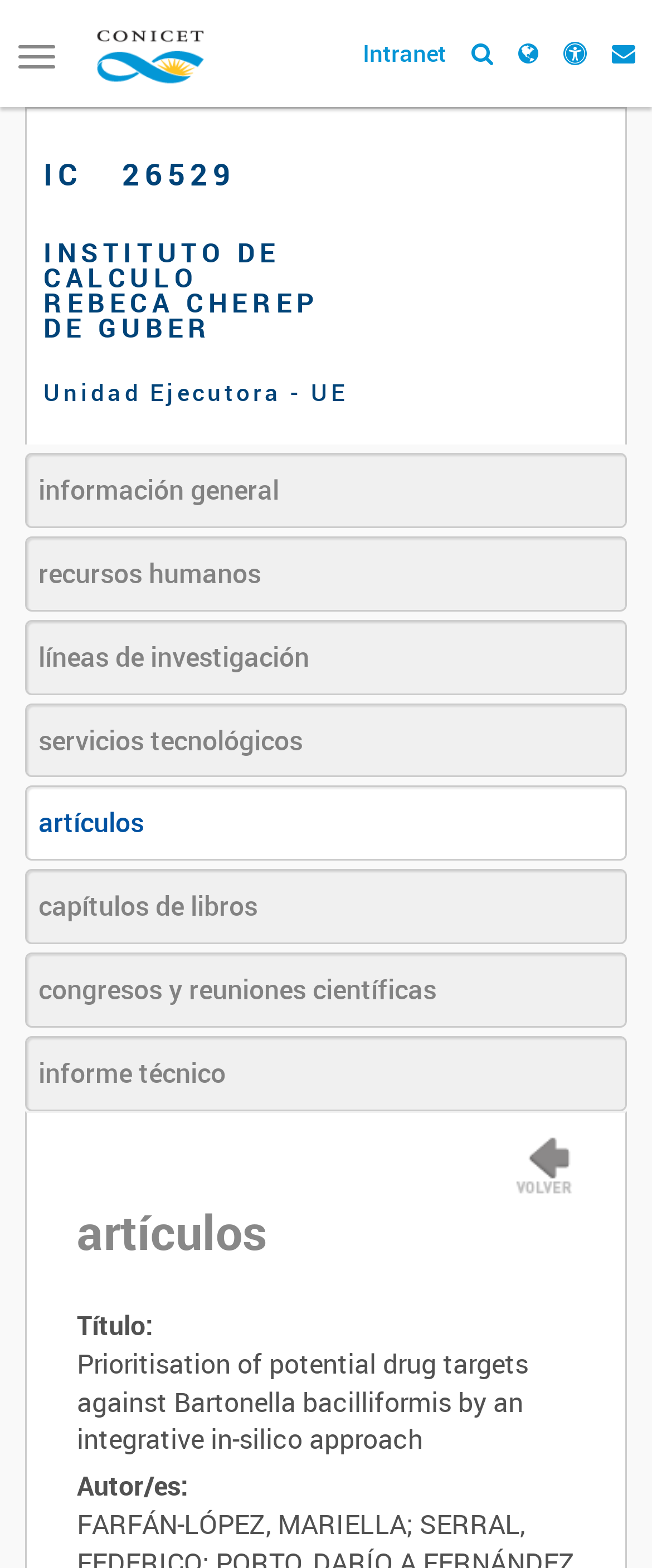Predict the bounding box coordinates of the area that should be clicked to accomplish the following instruction: "read about forming gu". The bounding box coordinates should consist of four float numbers between 0 and 1, i.e., [left, top, right, bottom].

None